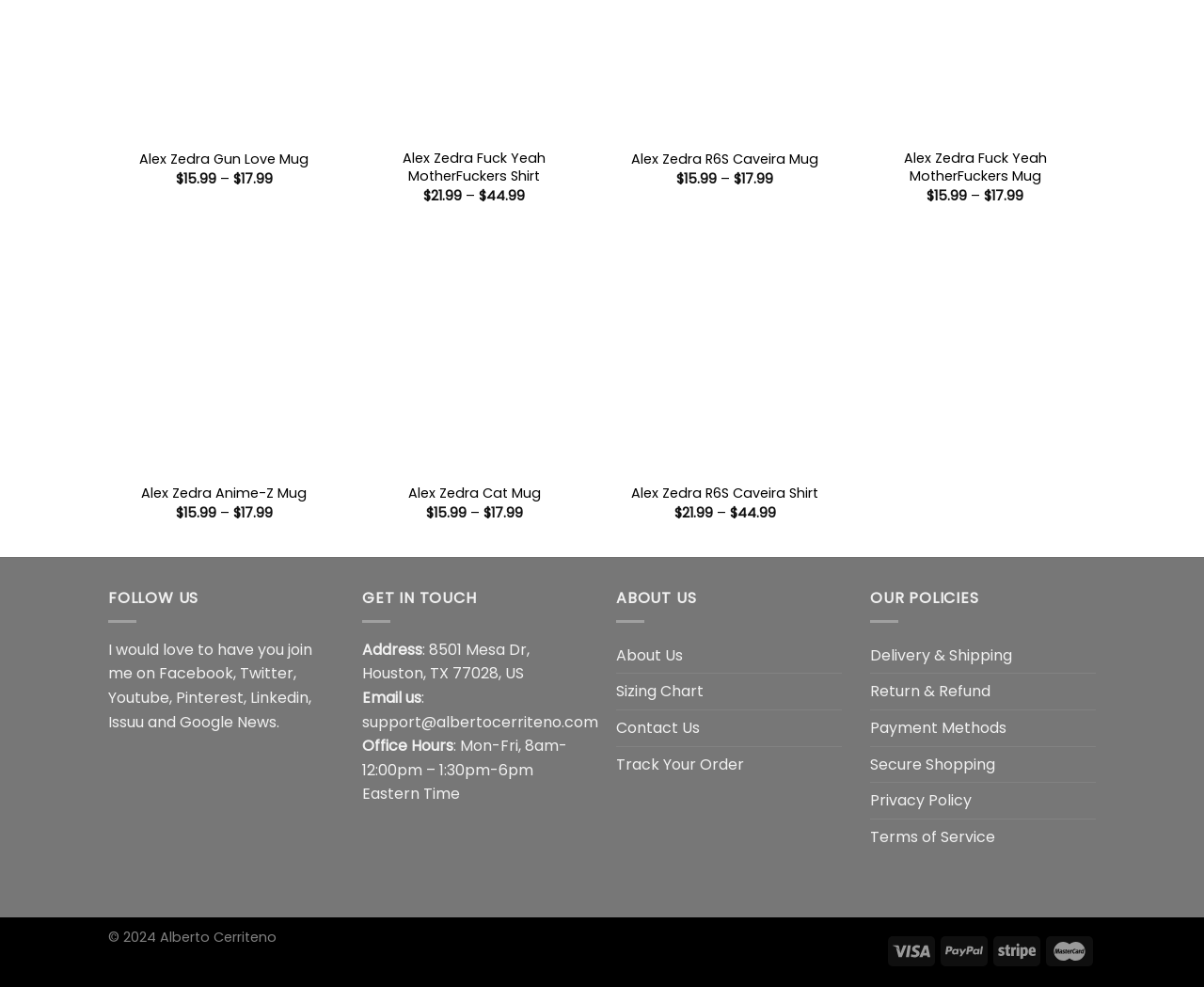Please provide a one-word or short phrase answer to the question:
What is the office address of Alex Zedra?

8501 Mesa Dr, Houston, TX 77028, US